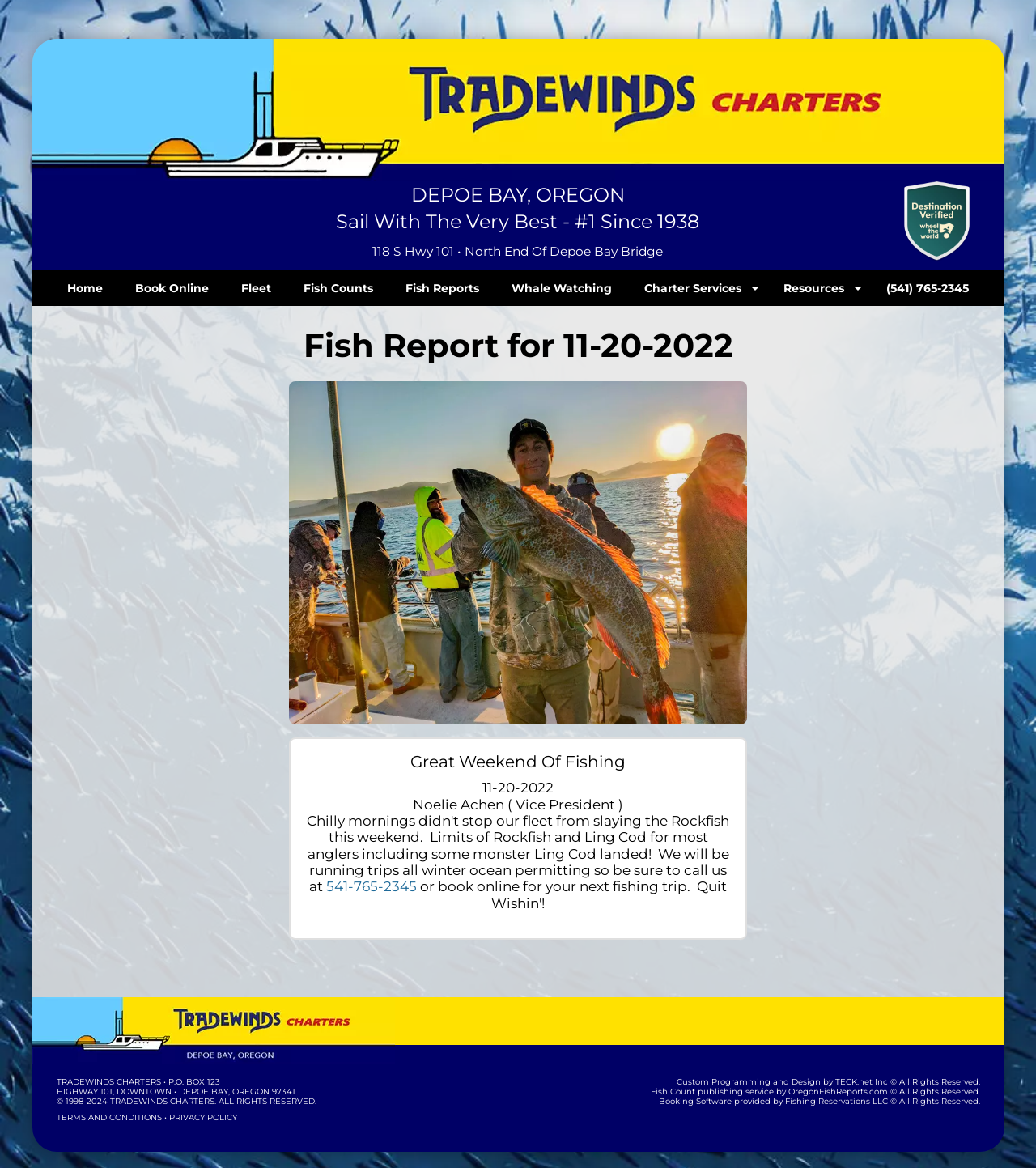What is the title of the fish report?
Based on the image, answer the question with as much detail as possible.

I found the title of the fish report by looking at the main content section of the webpage, where there is a heading element with the text 'Great Weekend Of Fishing'.